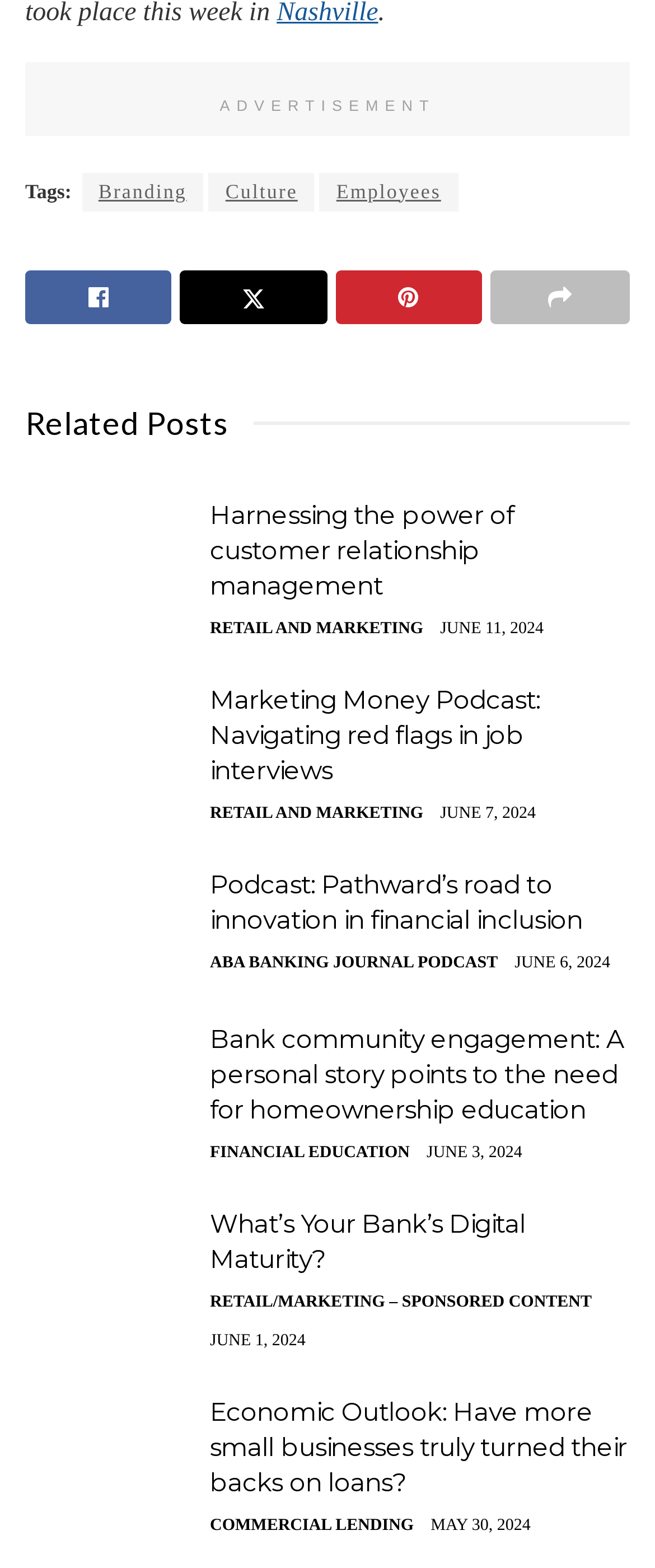Please locate the bounding box coordinates of the element's region that needs to be clicked to follow the instruction: "Explore the 'Marketing Money Podcast: Navigating red flags in job interviews'". The bounding box coordinates should be provided as four float numbers between 0 and 1, i.e., [left, top, right, bottom].

[0.321, 0.436, 0.825, 0.501]